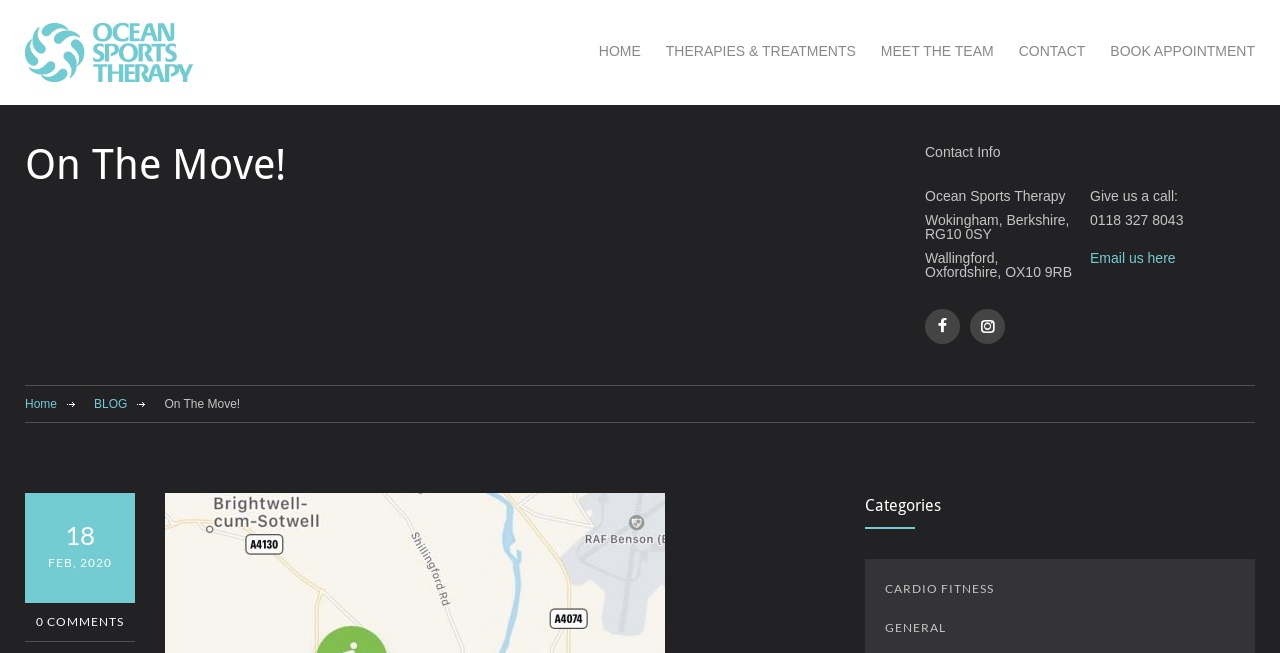Please identify the bounding box coordinates of the element's region that I should click in order to complete the following instruction: "Click the BOOK APPOINTMENT link". The bounding box coordinates consist of four float numbers between 0 and 1, i.e., [left, top, right, bottom].

[0.867, 0.041, 0.98, 0.104]